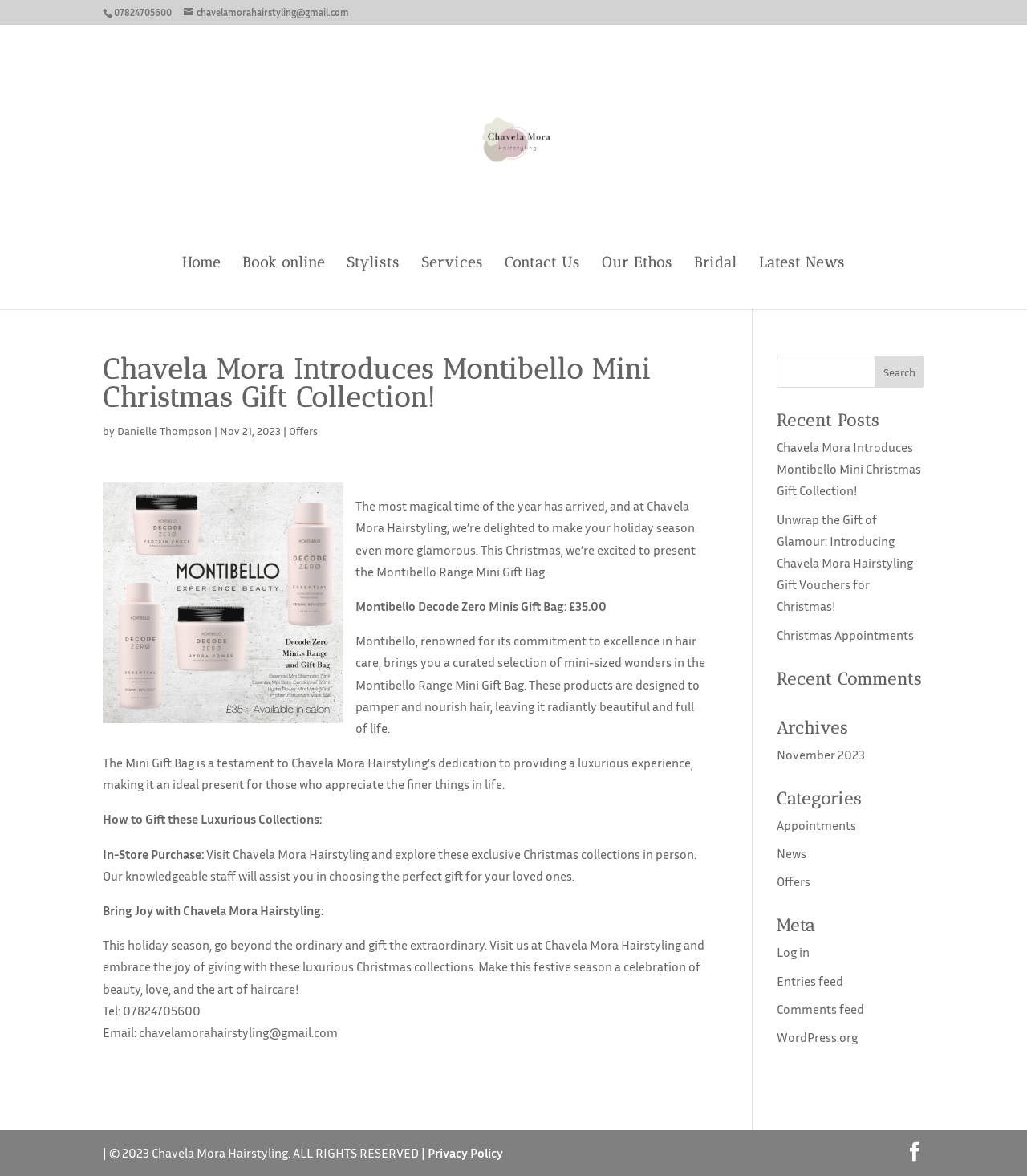Please find the bounding box coordinates of the section that needs to be clicked to achieve this instruction: "View recent posts".

[0.756, 0.35, 0.9, 0.371]